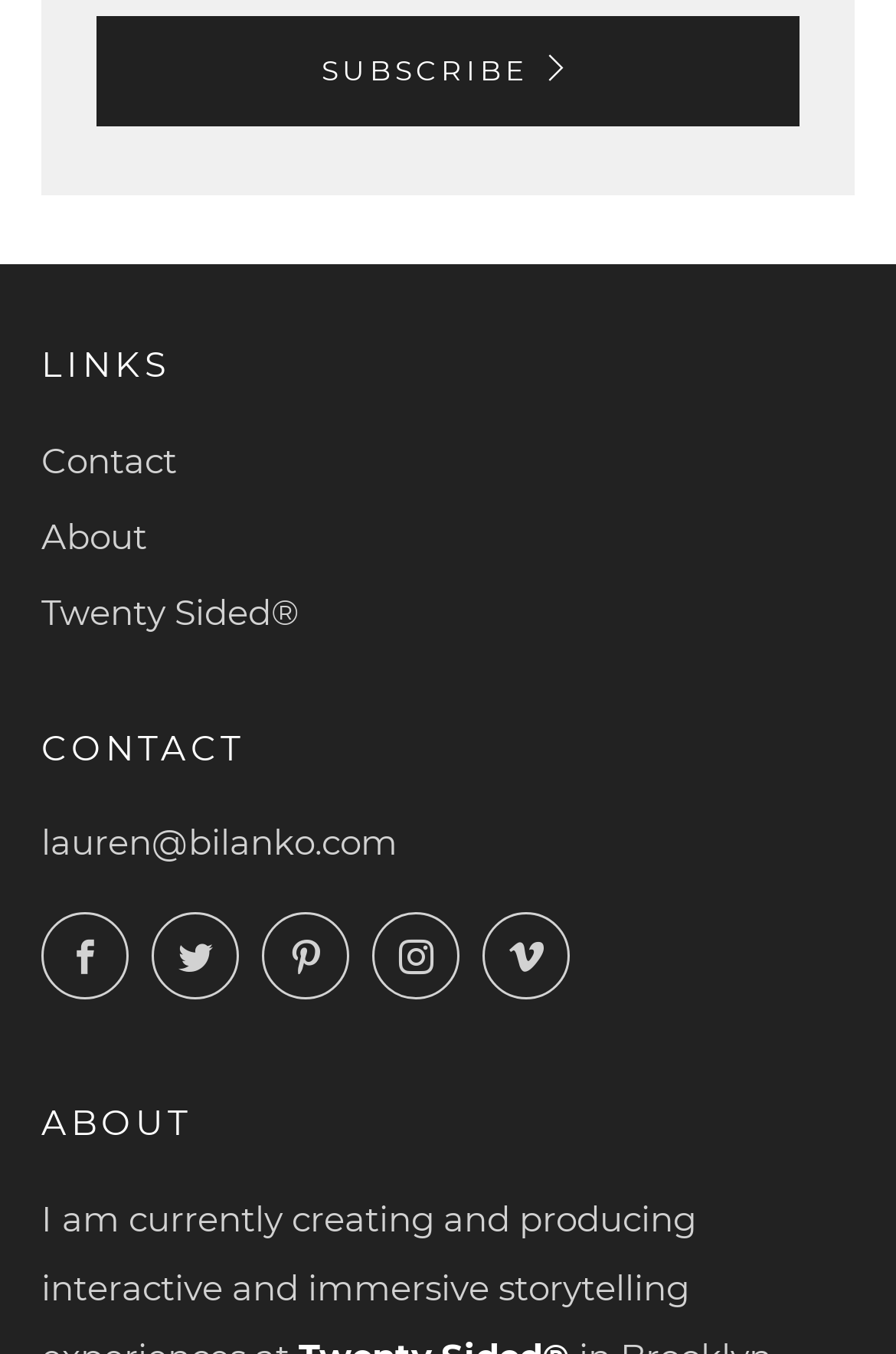Pinpoint the bounding box coordinates of the element to be clicked to execute the instruction: "Send an email to the website owner".

[0.046, 0.607, 0.444, 0.639]